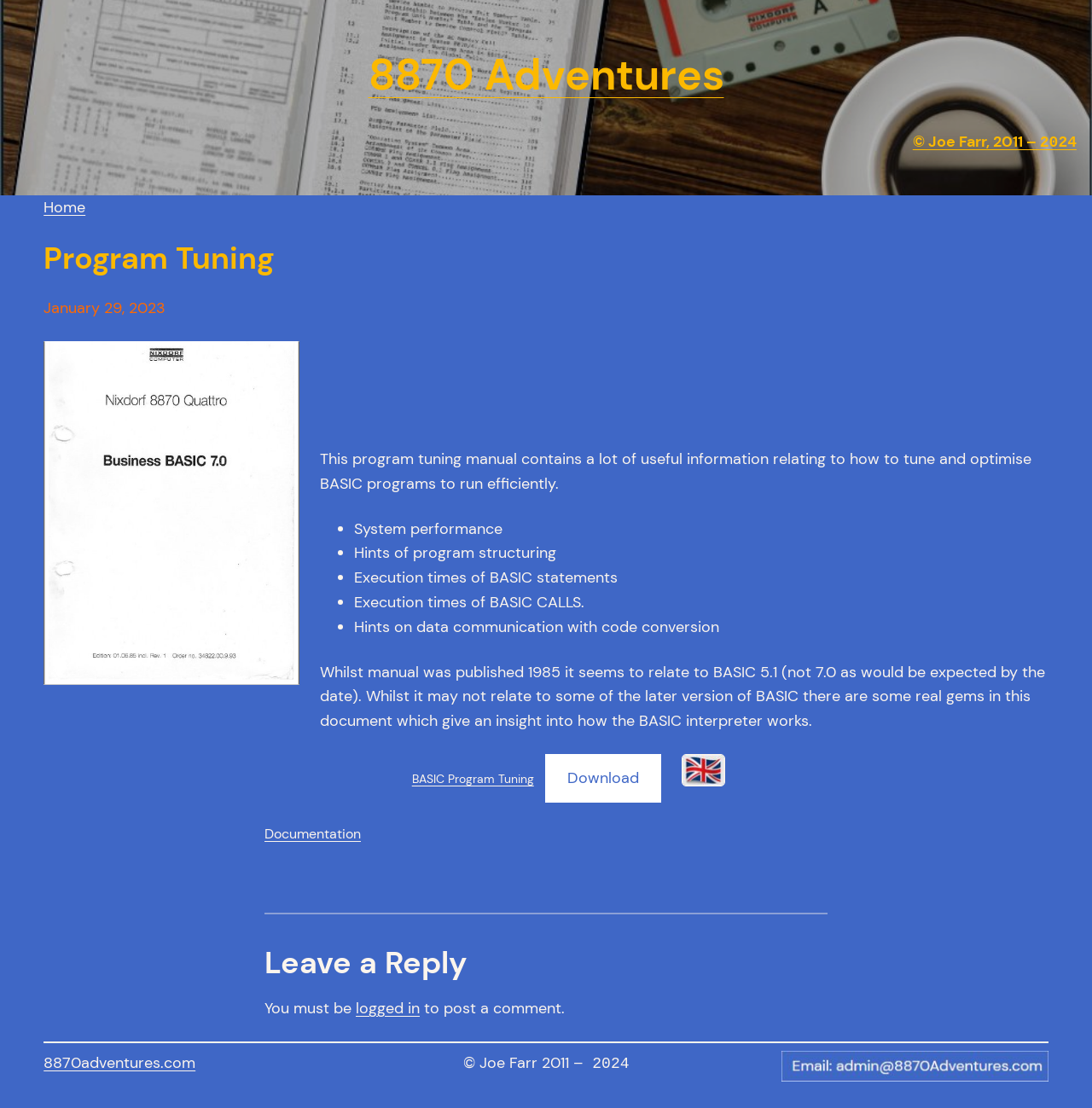Specify the bounding box coordinates of the area to click in order to follow the given instruction: "Click the 'Home' link."

[0.04, 0.178, 0.078, 0.196]